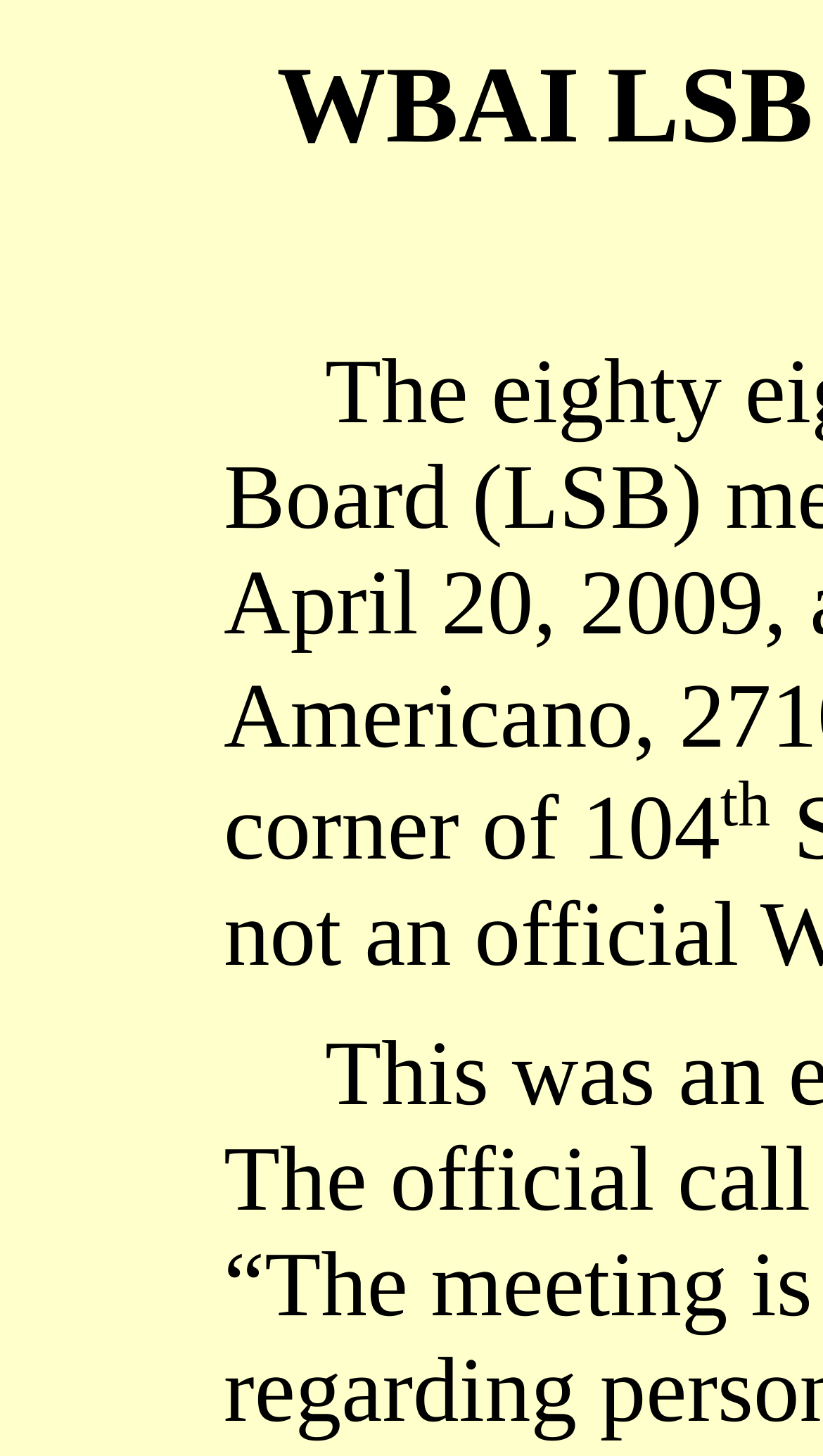Provide the text content of the webpage's main heading.

WBAI LSB Meeting — April 20, 2009